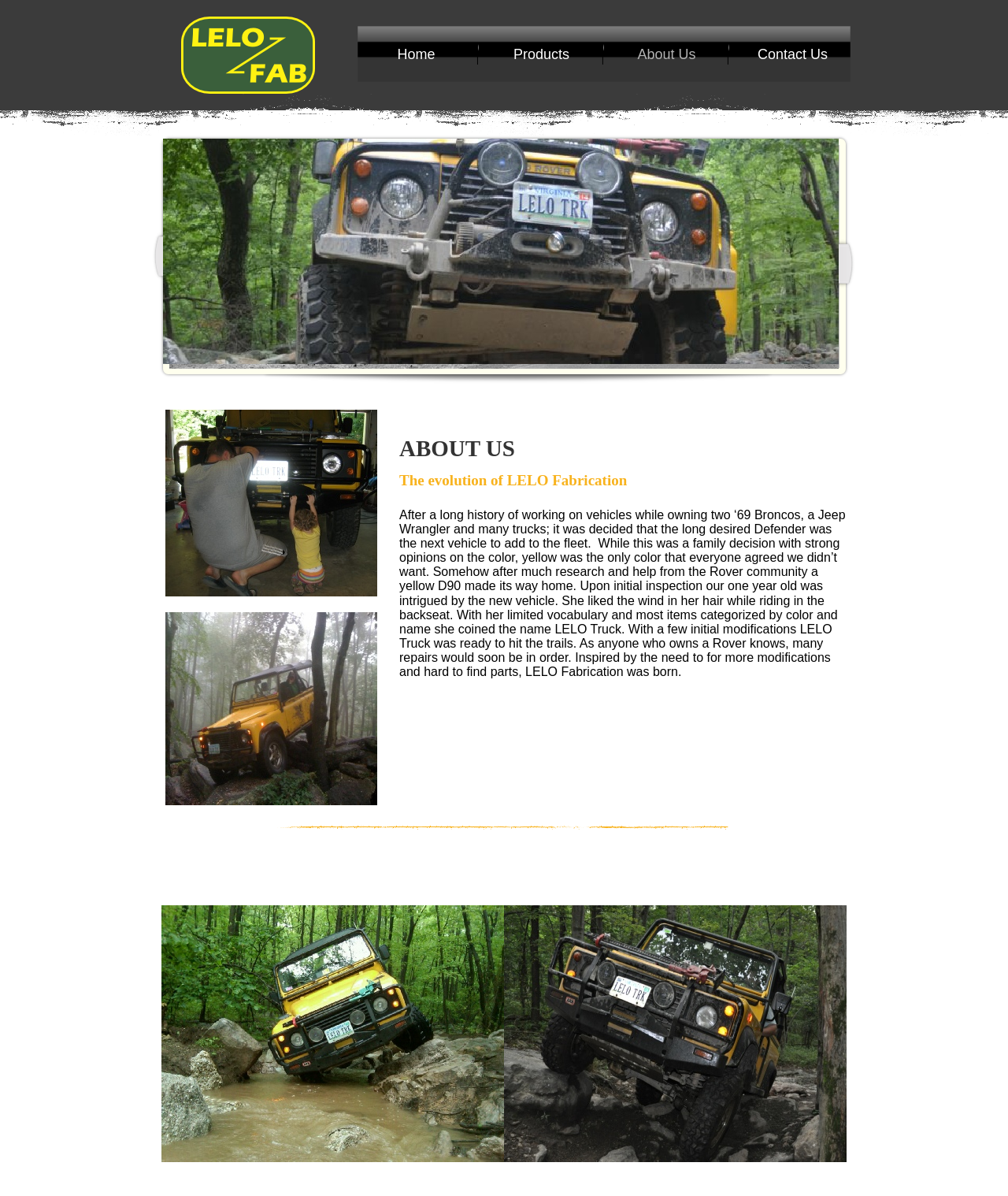Based on the element description, predict the bounding box coordinates (top-left x, top-left y, bottom-right x, bottom-right y) for the UI element in the screenshot: Home

[0.355, 0.025, 0.471, 0.065]